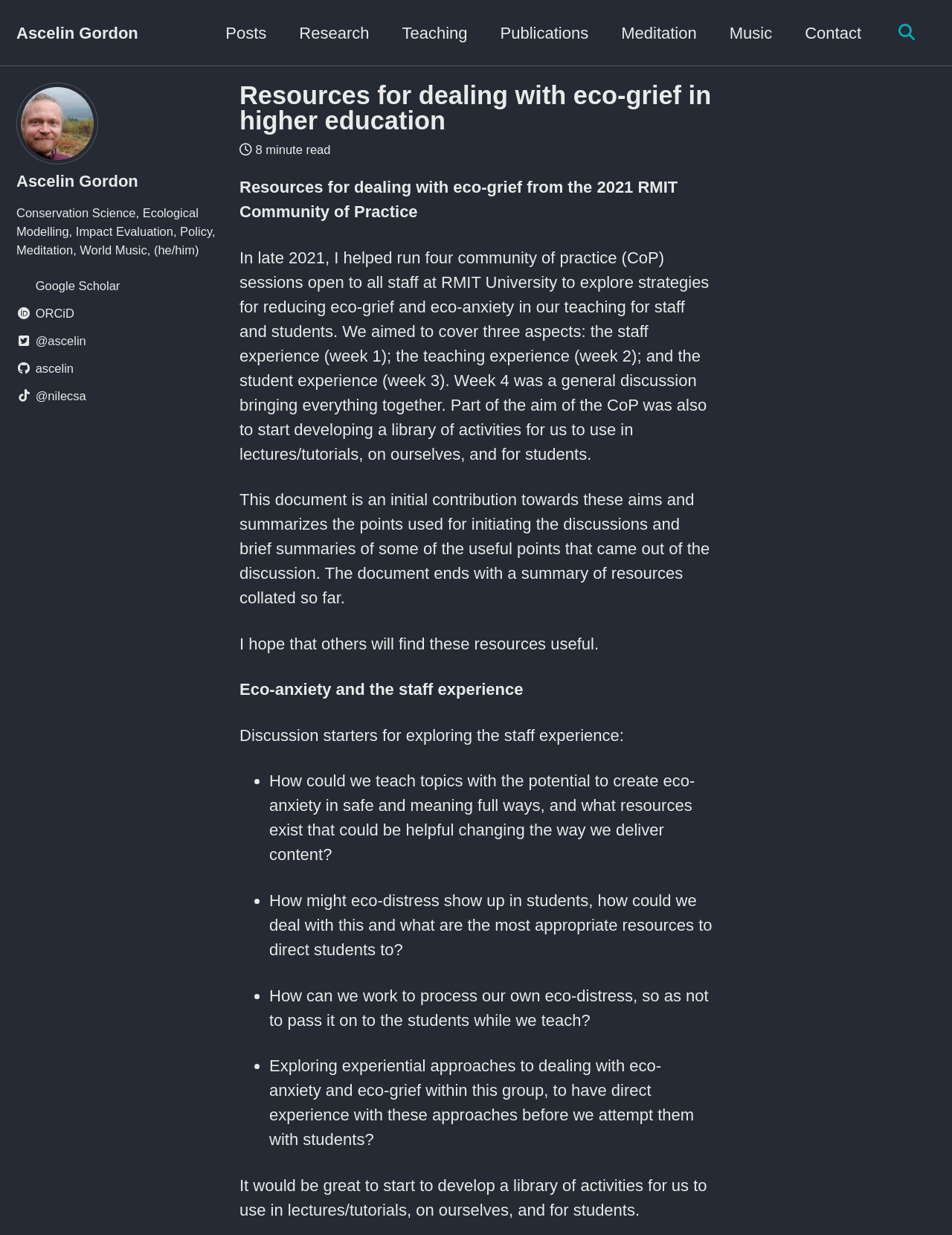Provide the bounding box coordinates of the UI element that matches the description: "Google Scholar".

[0.017, 0.223, 0.234, 0.24]